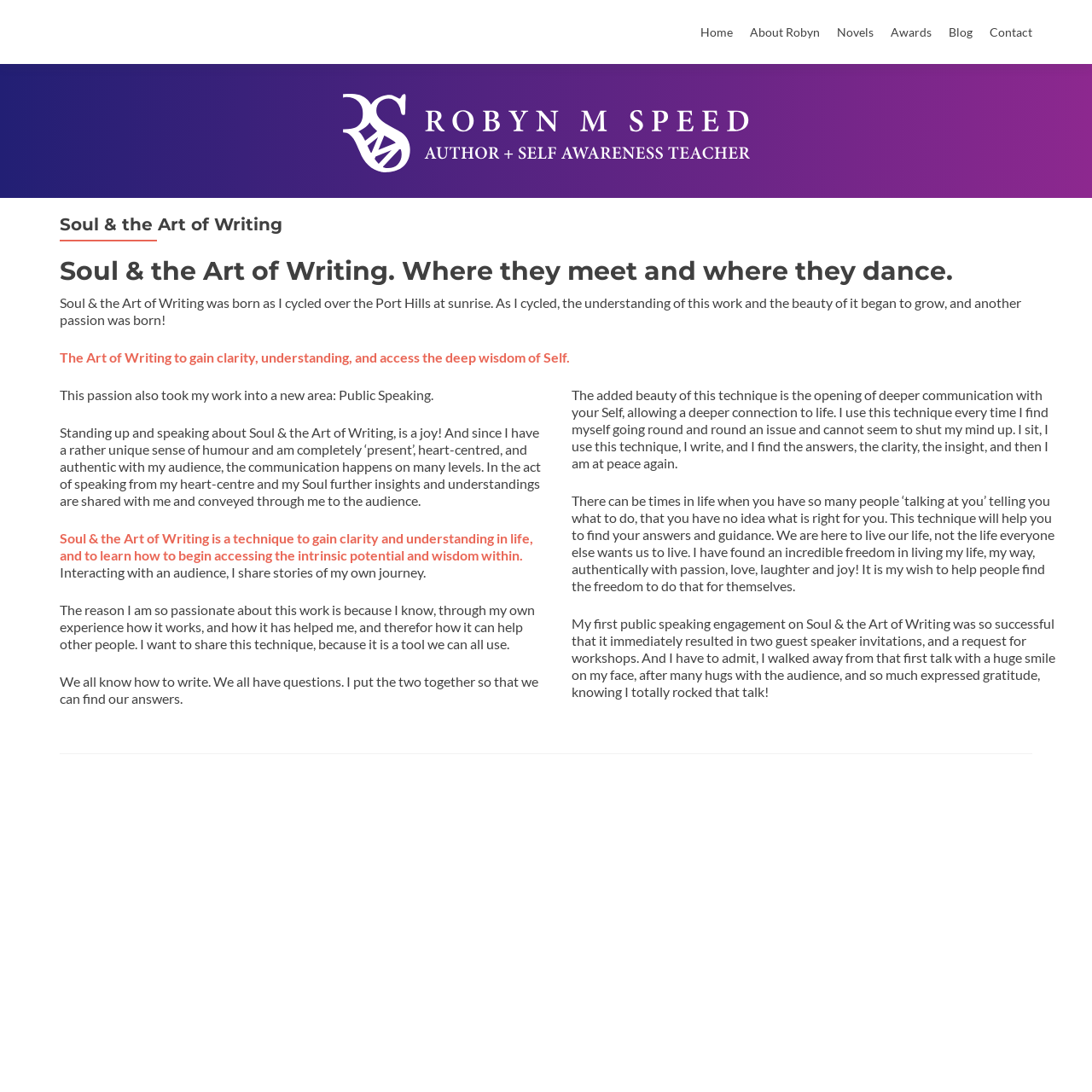Generate a thorough caption that explains the contents of the webpage.

The webpage is about Robyn M Speed's work, "Soul & the Art of Writing". At the top, there is a navigation menu with links to "Home", "About Robyn", "Novels", "Awards", "Blog", and "Contact". Below the navigation menu, there is a prominent header that reads "Soul & the Art of Writing" followed by a subtitle "Where they meet and where they dance".

The main content of the page is an article that describes Robyn's work, "Soul & the Art of Writing". The article starts with a brief introduction to how the idea was born while cycling over the Port Hills at sunrise. It then explains that the art of writing is a technique to gain clarity, understanding, and access the deep wisdom of Self.

The article continues to describe how Robyn uses this technique in her public speaking engagements, sharing stories of her own journey and helping others to find their answers and guidance. There are several paragraphs of text that elaborate on the benefits of this technique, including finding inner peace, living an authentic life, and gaining freedom from external influences.

Throughout the article, there are no images, but the text is well-structured and easy to follow. The overall layout is clean, with a clear hierarchy of headings and paragraphs. The use of whitespace and font sizes helps to create a clear visual flow, making it easy to read and understand the content.